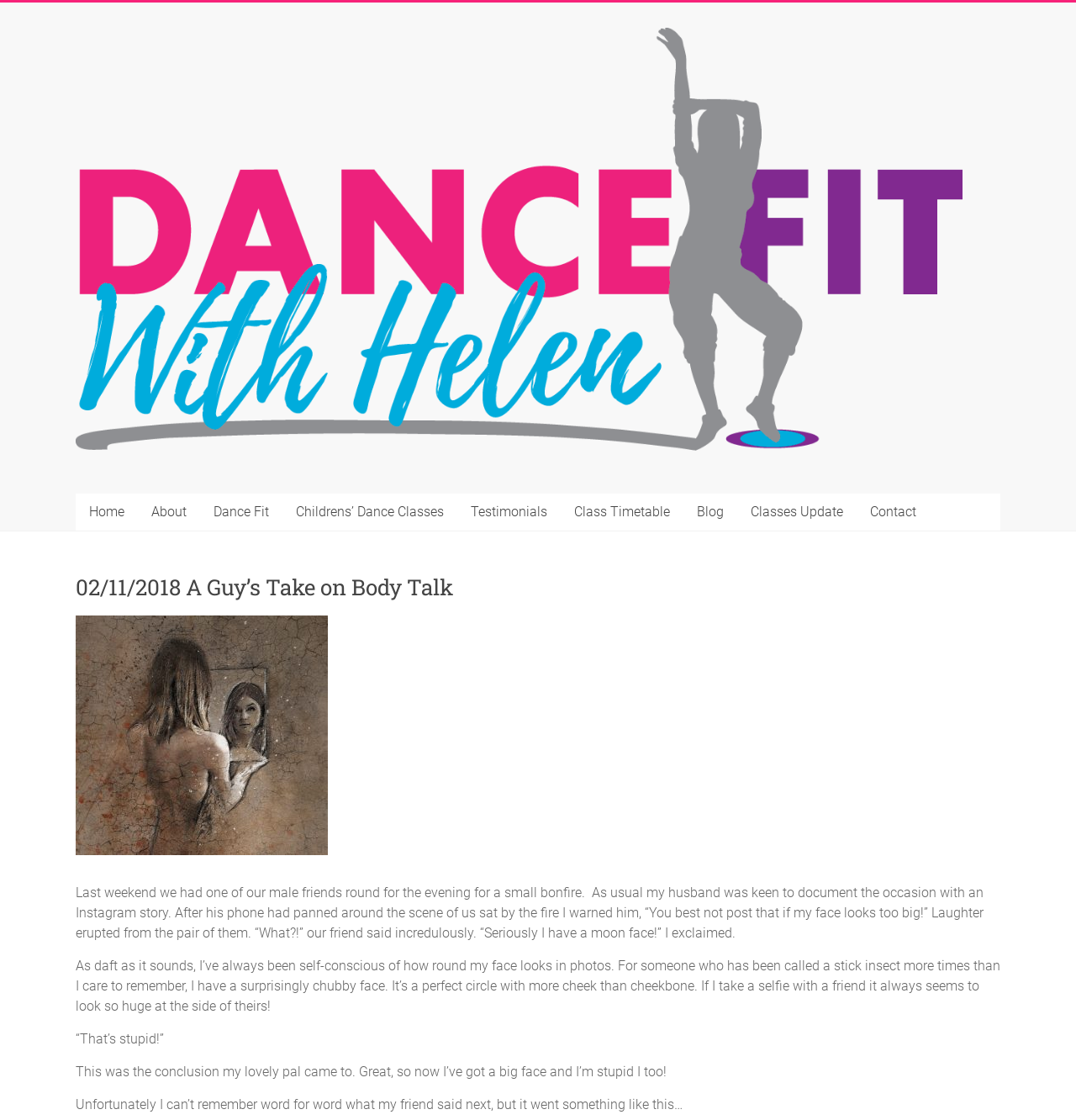Locate the bounding box coordinates of the clickable area needed to fulfill the instruction: "Contact the author".

[0.796, 0.441, 0.864, 0.474]